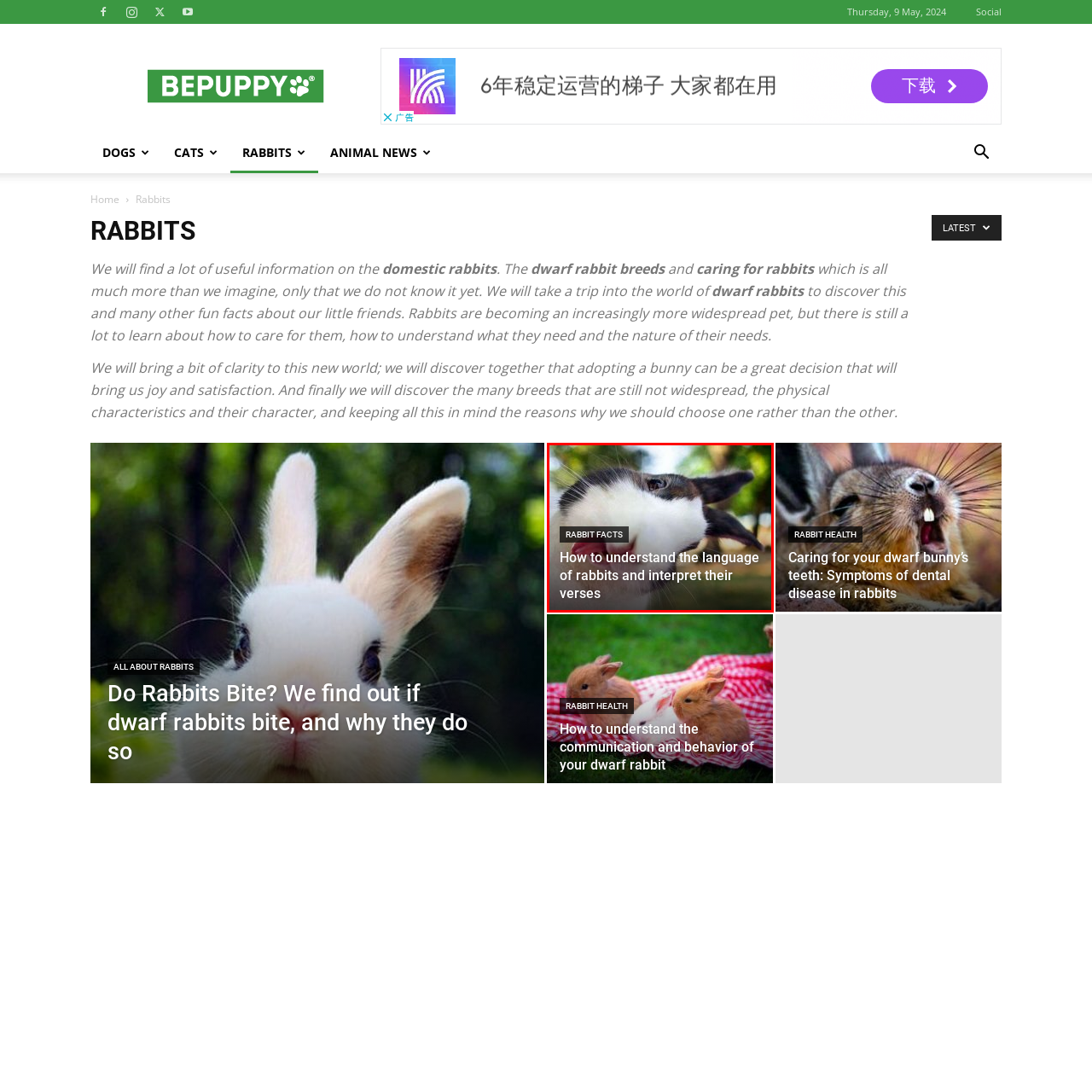Describe extensively the visual content inside the red marked area.

This image highlights a charming rabbit, emphasizing the theme of understanding rabbit communication. Surrounding the rabbit are informative text elements that read "RABBIT FACTS" at the top and a subtitle stating, "How to understand the language of rabbits and interpret their verses." The visuals reflect the playful and inquisitive nature of rabbits, encouraging viewers to delve into the fascinating world of rabbit behavior and communication. This piece aims to educate pet owners and enthusiasts about interpreting the various ways rabbits express themselves, enhancing the bond between humans and these beloved pets.